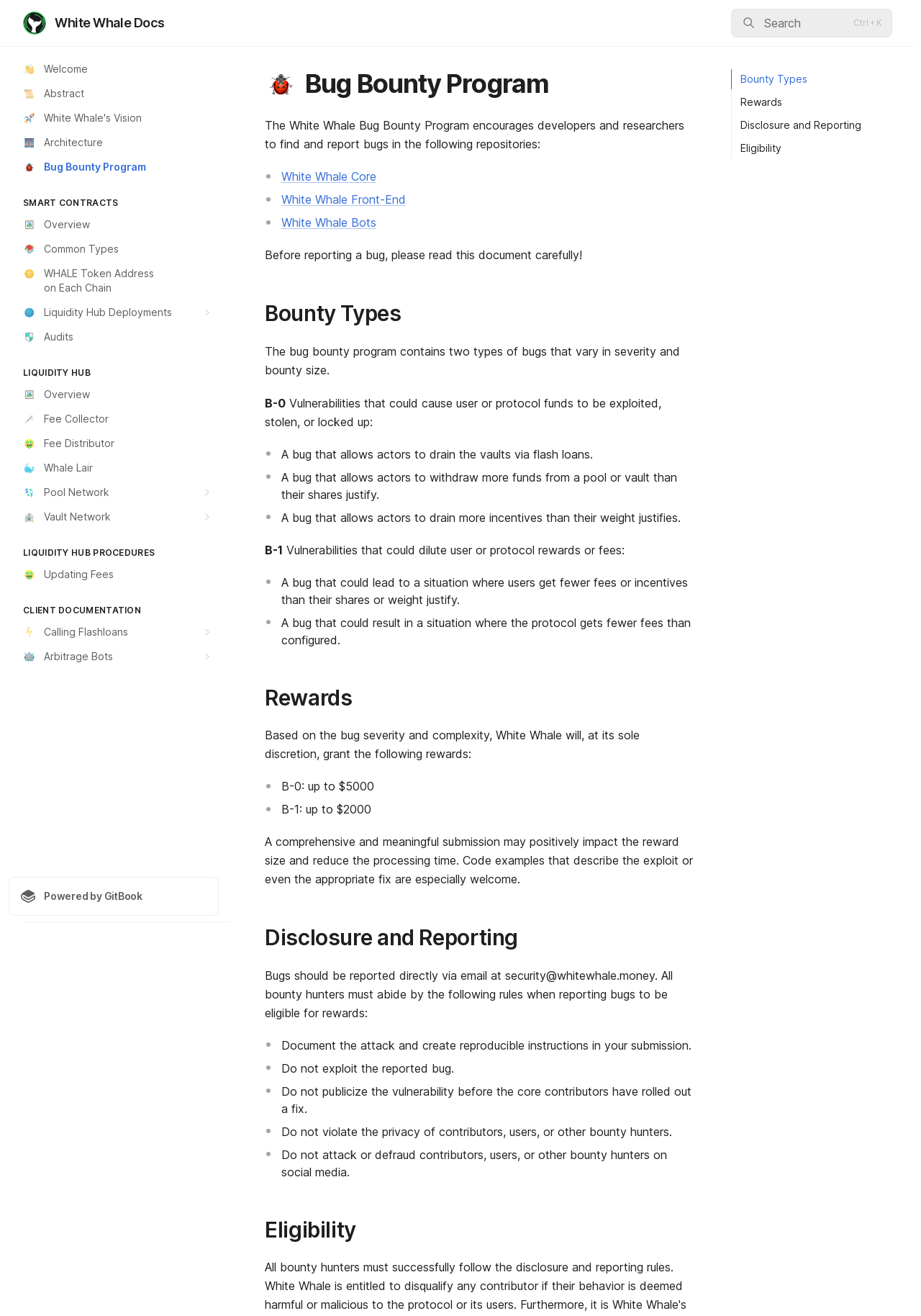Can you identify the bounding box coordinates of the clickable region needed to carry out this instruction: 'read about Bounty Types'? The coordinates should be four float numbers within the range of 0 to 1, stated as [left, top, right, bottom].

[0.794, 0.053, 0.877, 0.068]